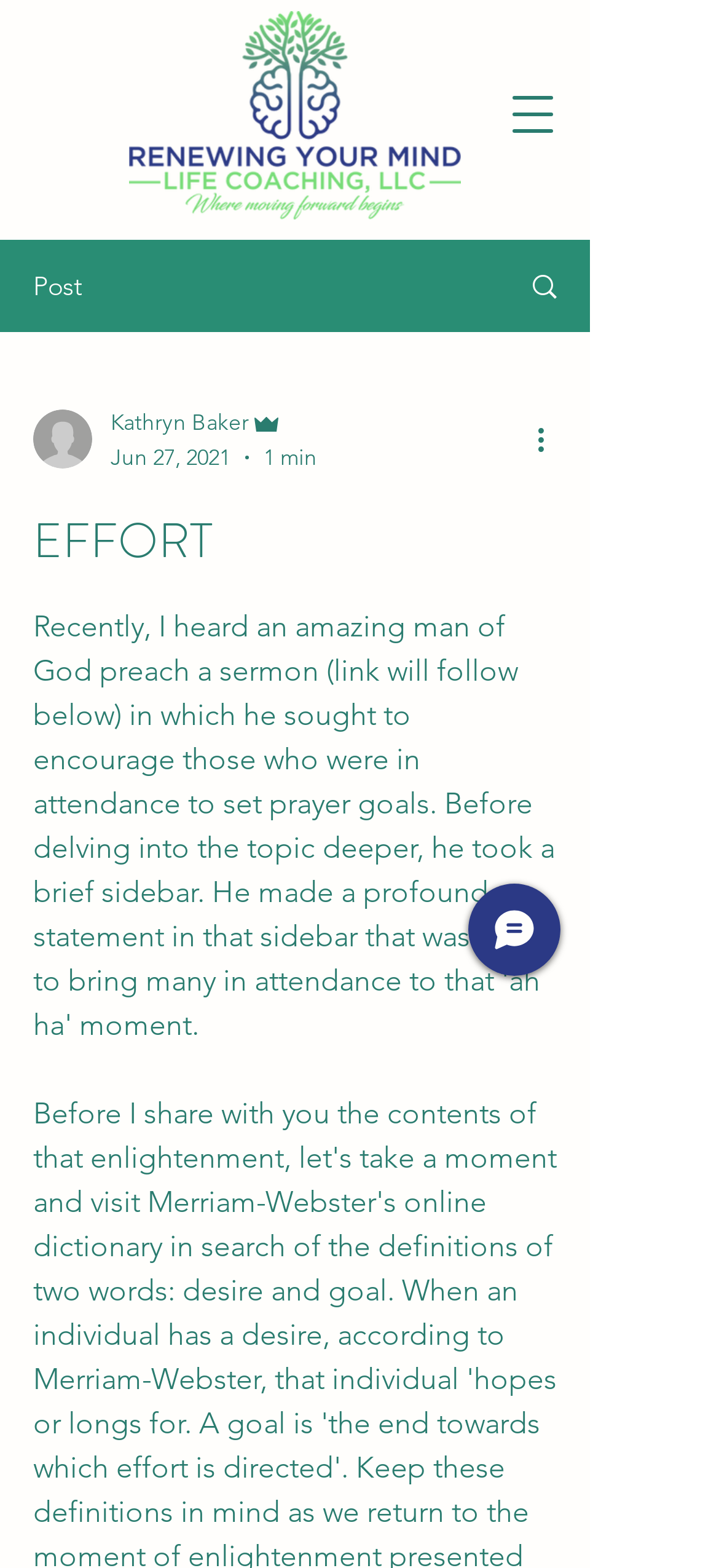Locate the bounding box of the user interface element based on this description: "Search".

[0.695, 0.154, 0.818, 0.211]